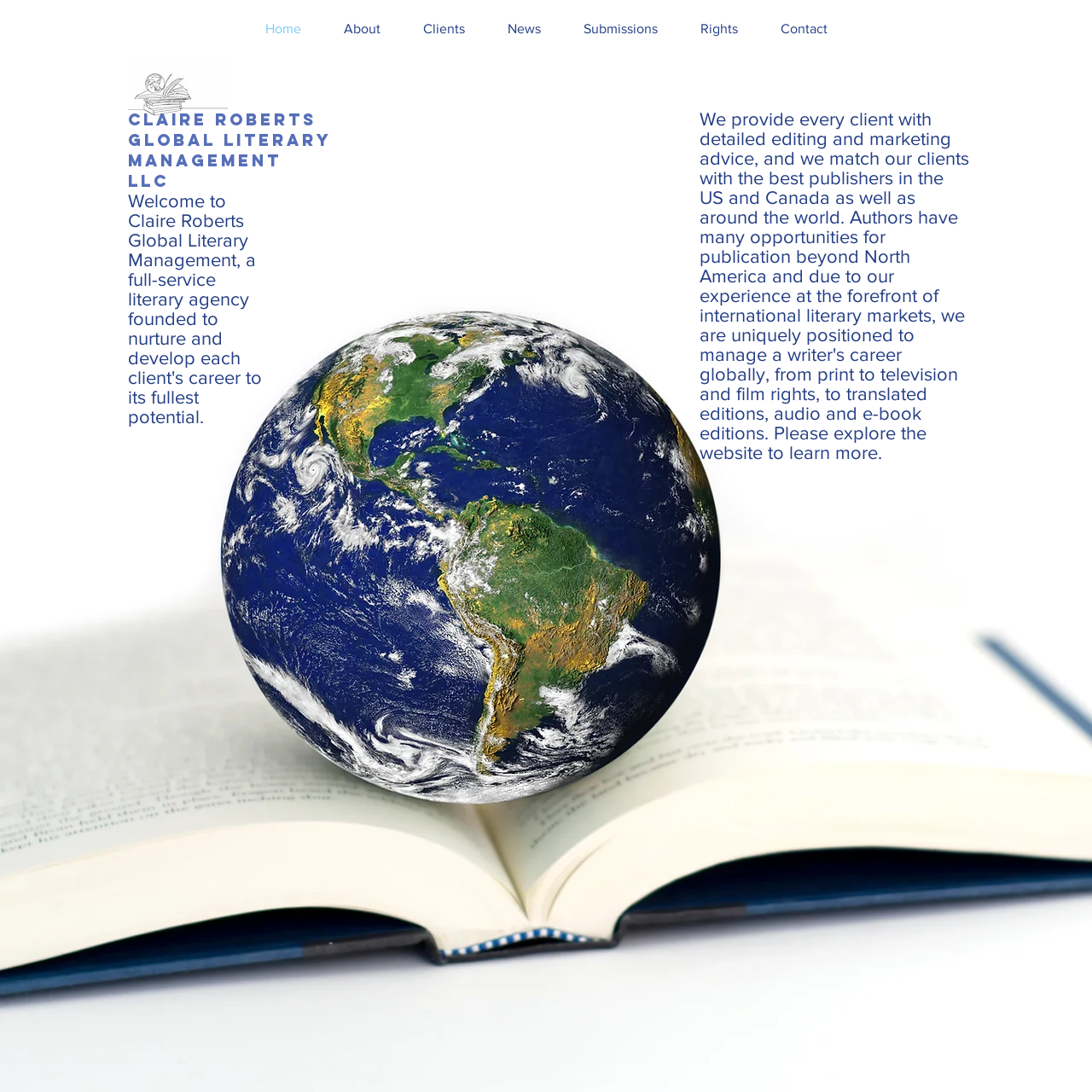From the given element description: "Submissions", find the bounding box for the UI element. Provide the coordinates as four float numbers between 0 and 1, in the order [left, top, right, bottom].

[0.515, 0.007, 0.622, 0.046]